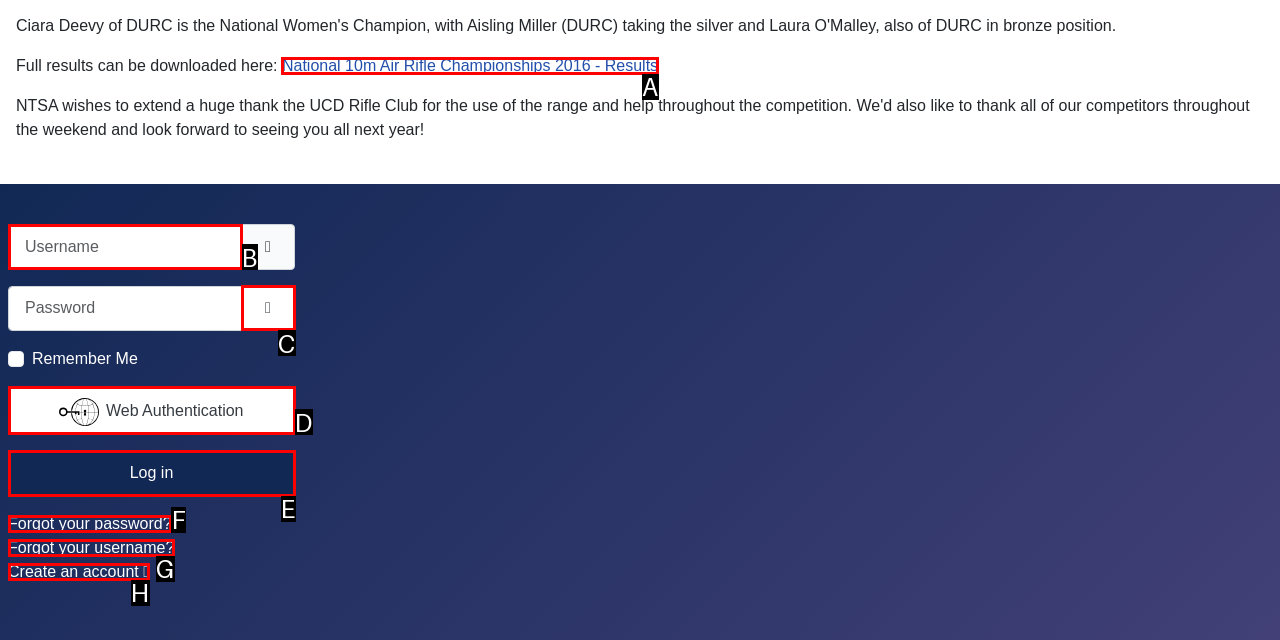Match the description to the correct option: Forgot your username?
Provide the letter of the matching option directly.

G